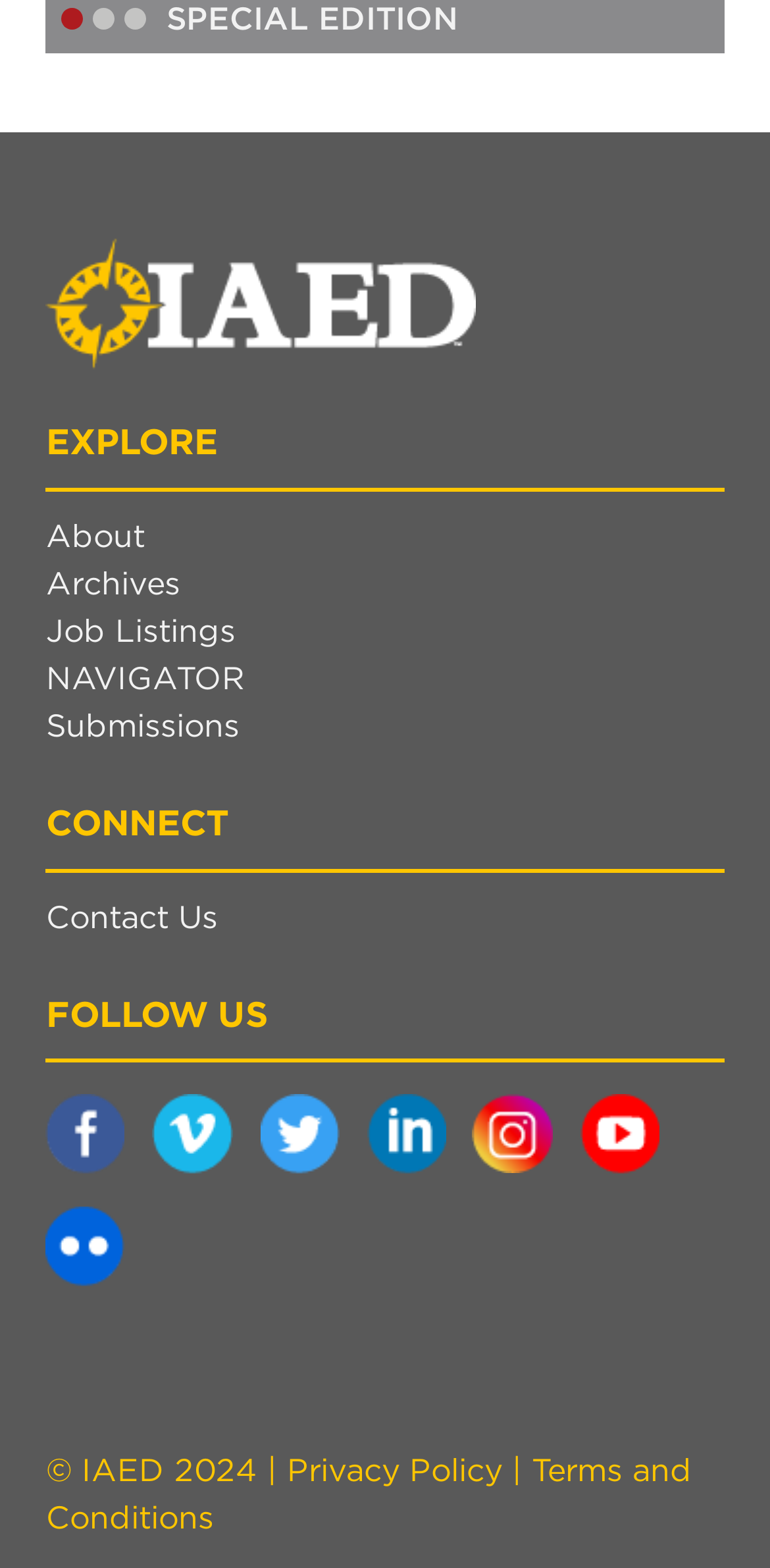Locate the bounding box coordinates of the element that needs to be clicked to carry out the instruction: "View Job Listings". The coordinates should be given as four float numbers ranging from 0 to 1, i.e., [left, top, right, bottom].

[0.06, 0.388, 0.94, 0.418]